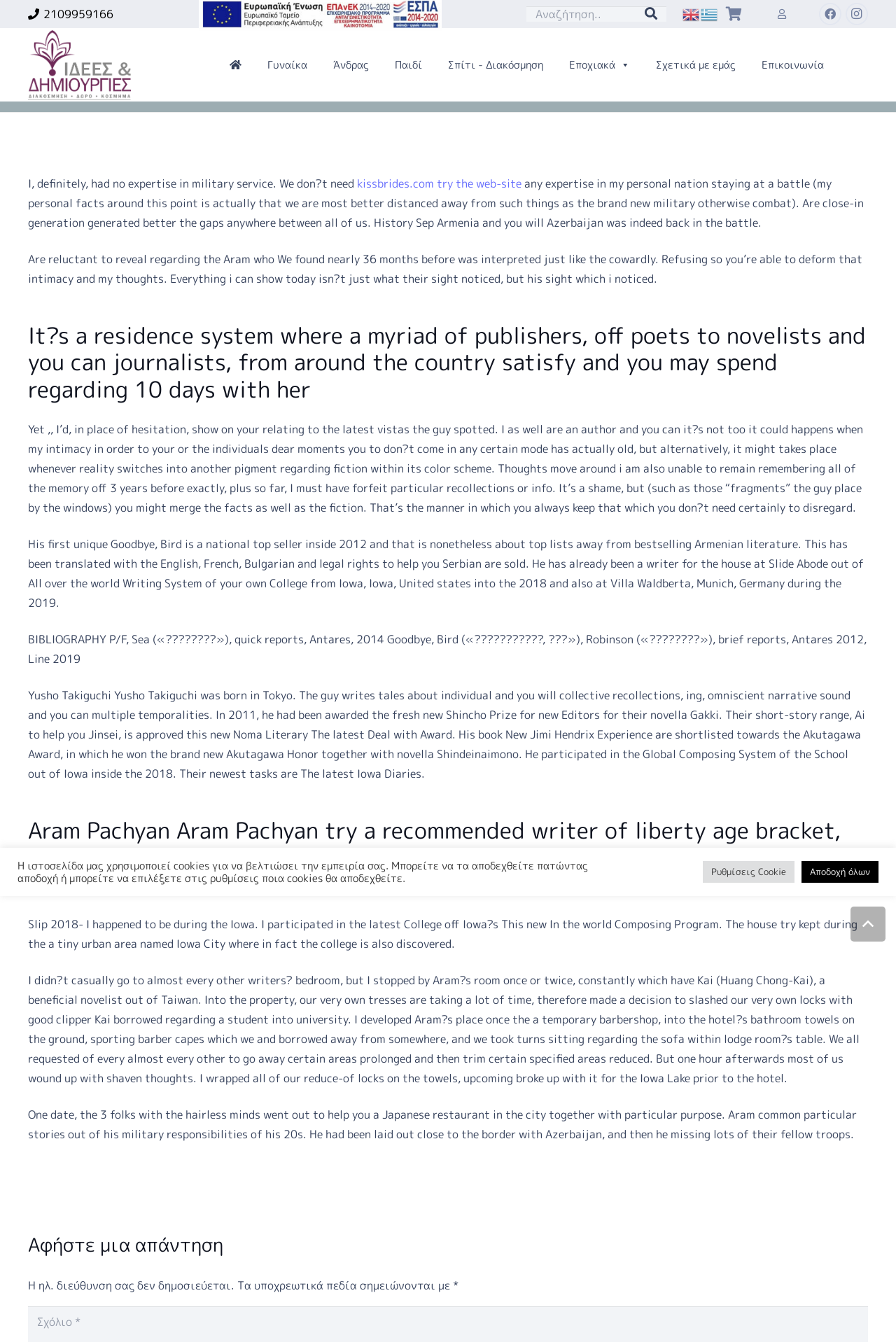Please provide the bounding box coordinates for the element that needs to be clicked to perform the following instruction: "Switch to English". The coordinates should be given as four float numbers between 0 and 1, i.e., [left, top, right, bottom].

[0.761, 0.004, 0.782, 0.016]